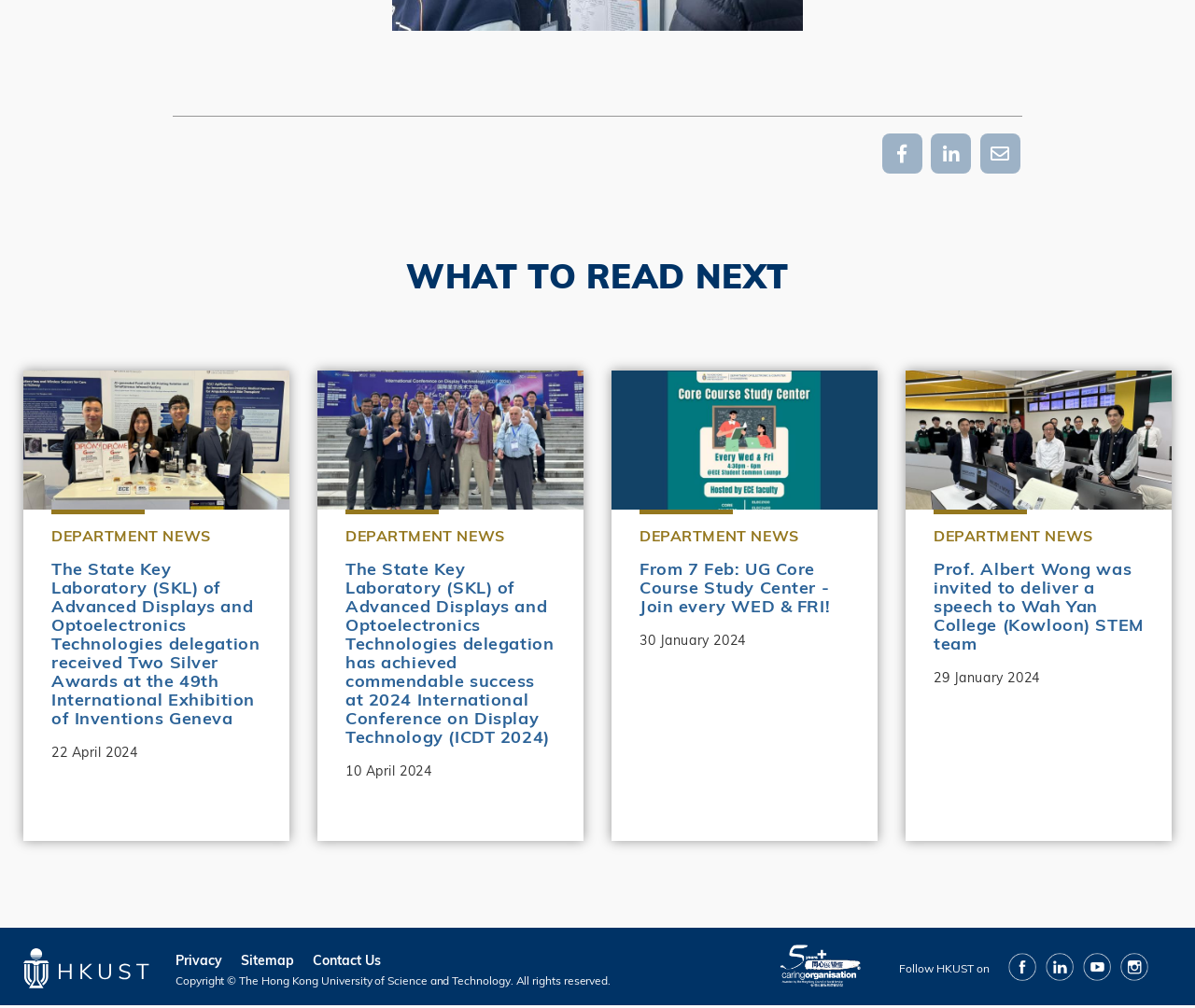Using the provided description: "Department News", find the bounding box coordinates of the corresponding UI element. The output should be four float numbers between 0 and 1, in the format [left, top, right, bottom].

[0.781, 0.508, 0.915, 0.543]